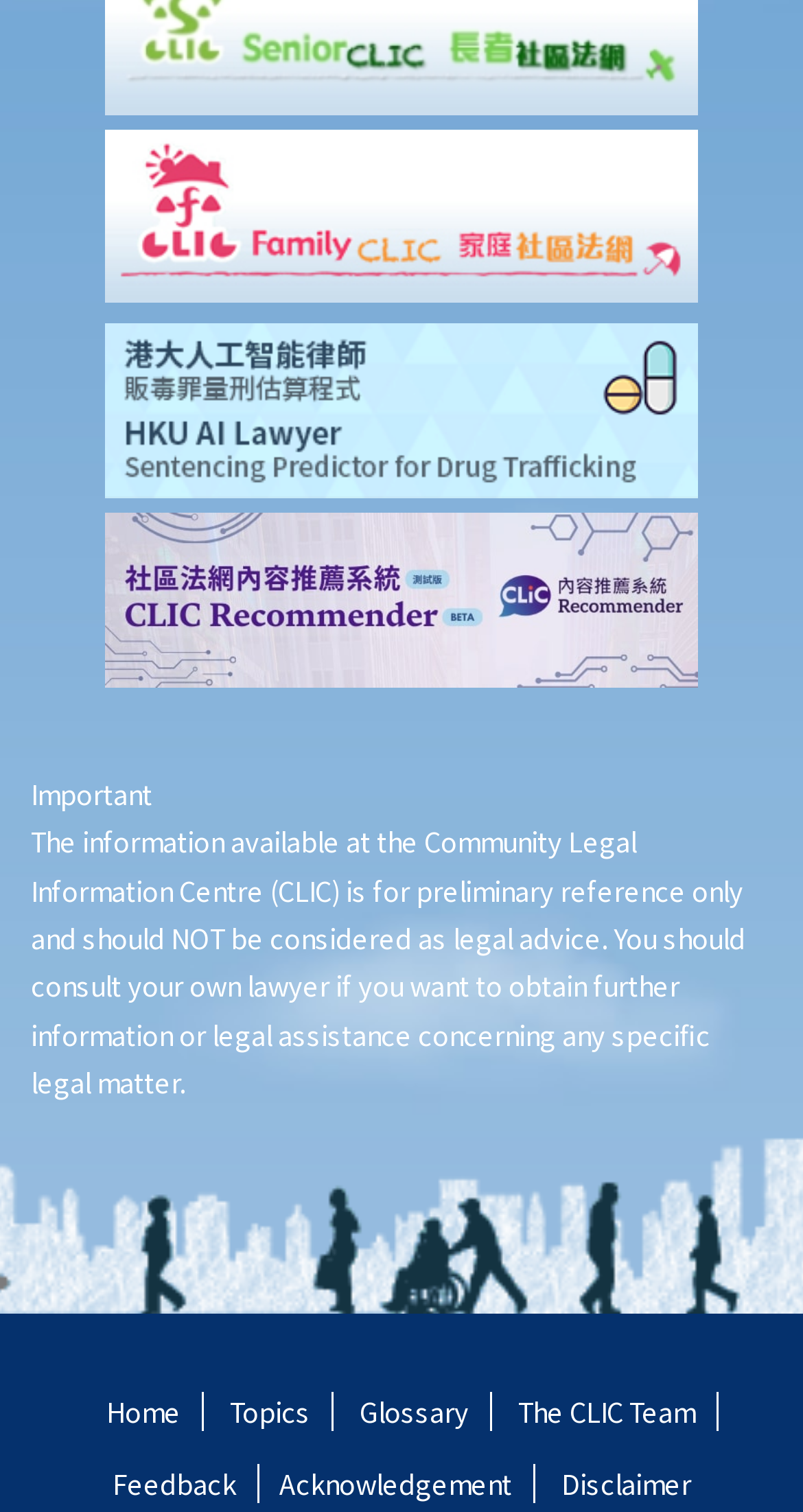Identify the bounding box coordinates of the clickable region required to complete the instruction: "Read the 'Important' notice". The coordinates should be given as four float numbers within the range of 0 and 1, i.e., [left, top, right, bottom].

[0.038, 0.512, 0.19, 0.538]